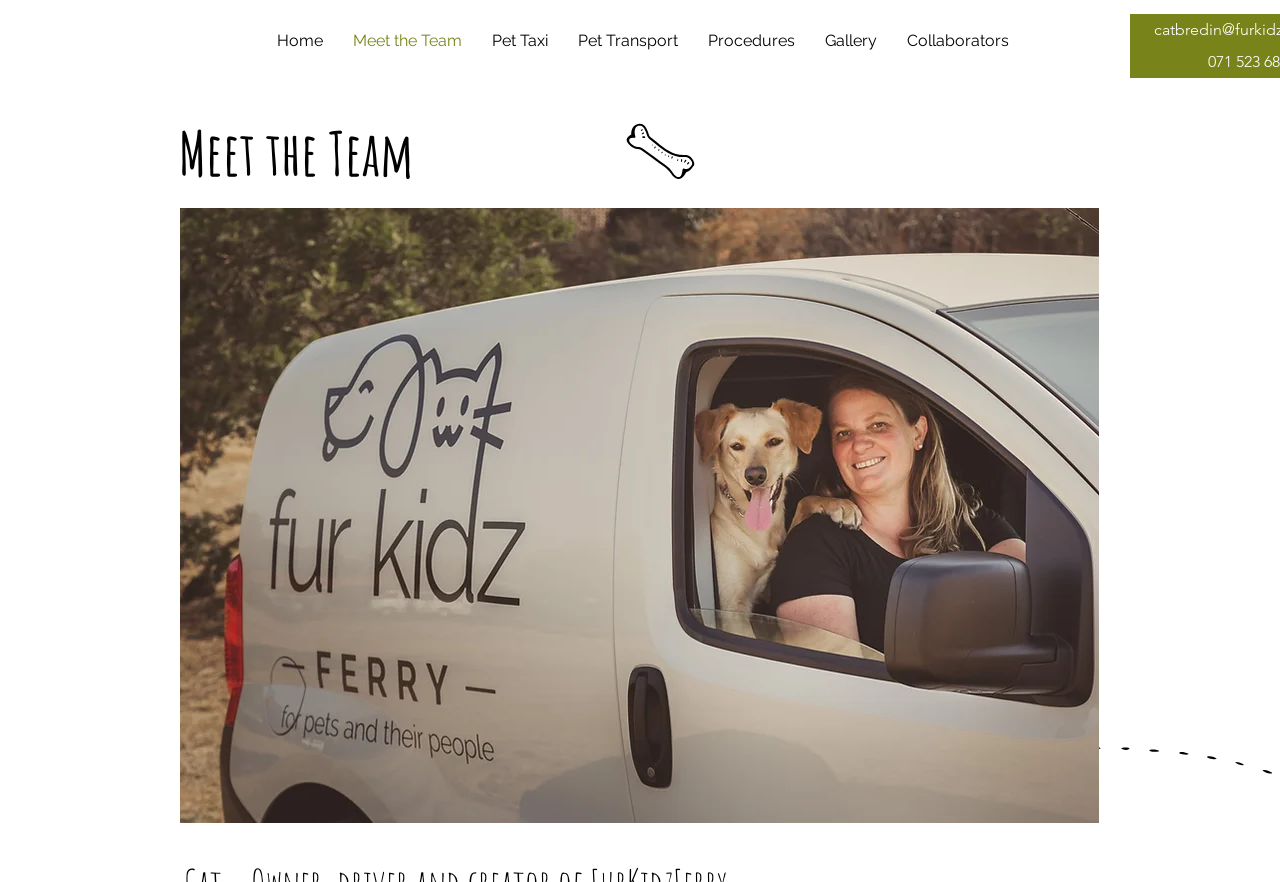Locate the bounding box coordinates of the area where you should click to accomplish the instruction: "view Meet the Team".

[0.14, 0.13, 0.857, 0.217]